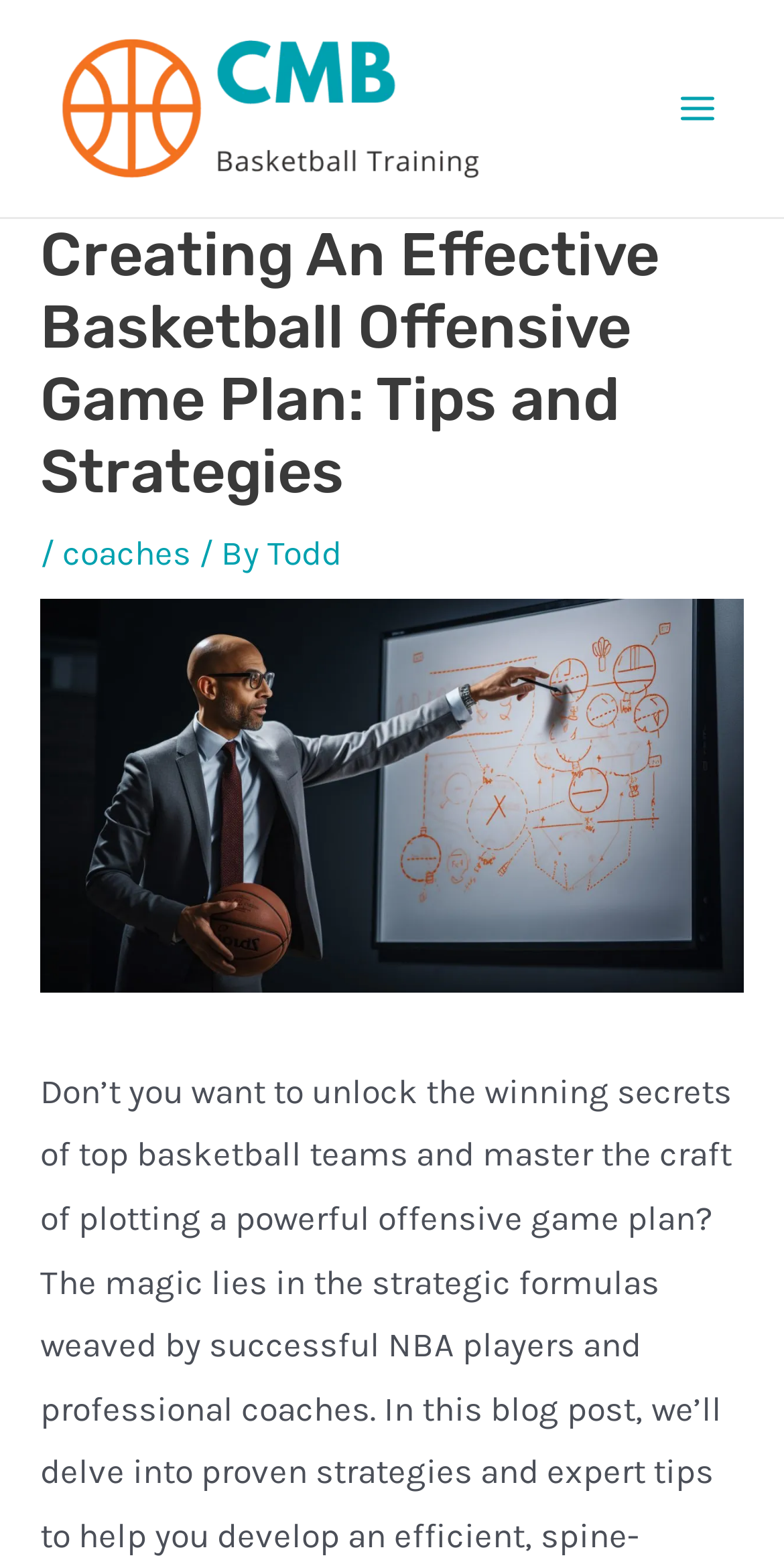Respond to the question below with a single word or phrase:
What is the logo of the website?

cmb basketball training